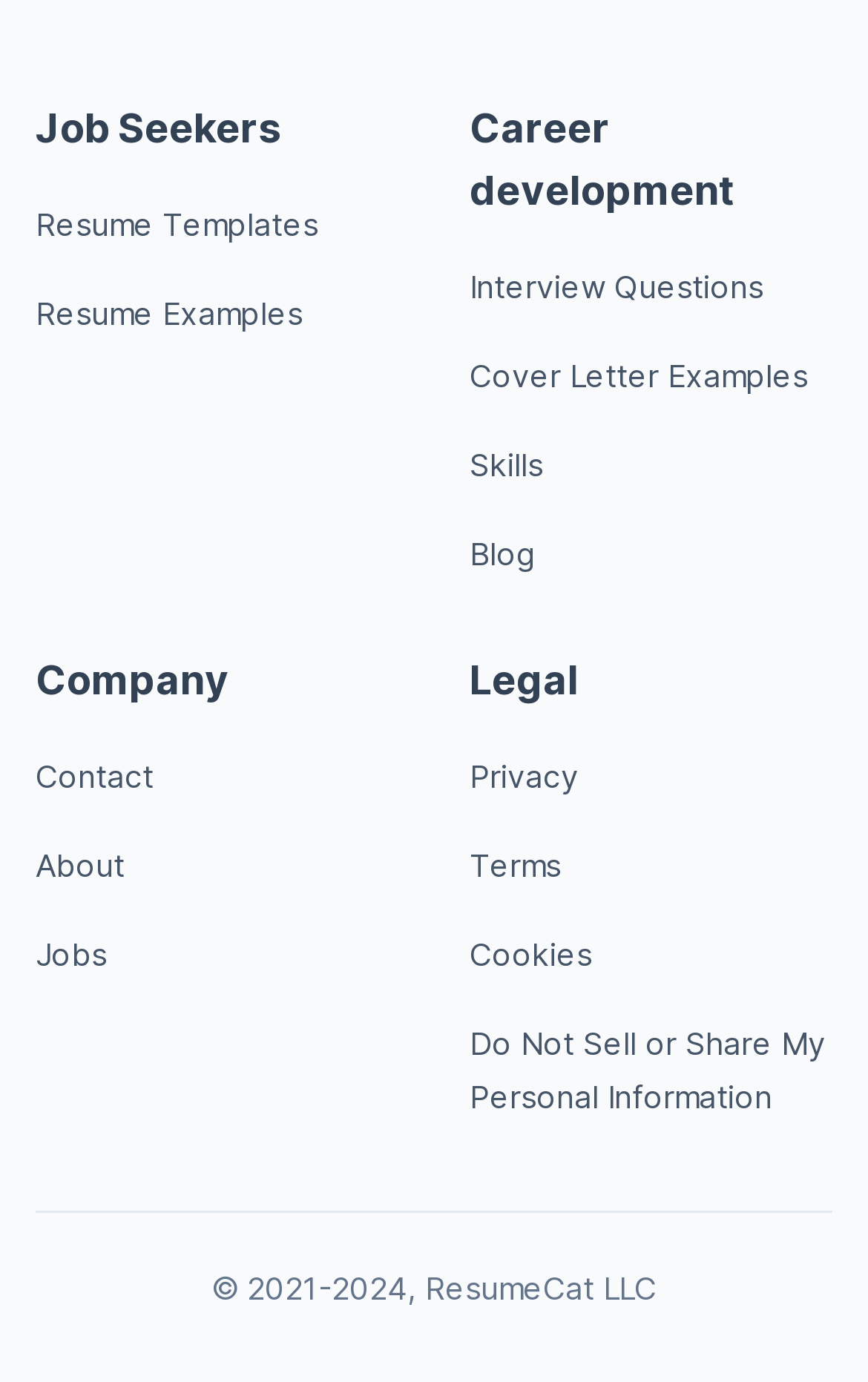Please find the bounding box for the UI element described by: "Cover Letter Examples".

[0.541, 0.258, 0.931, 0.286]